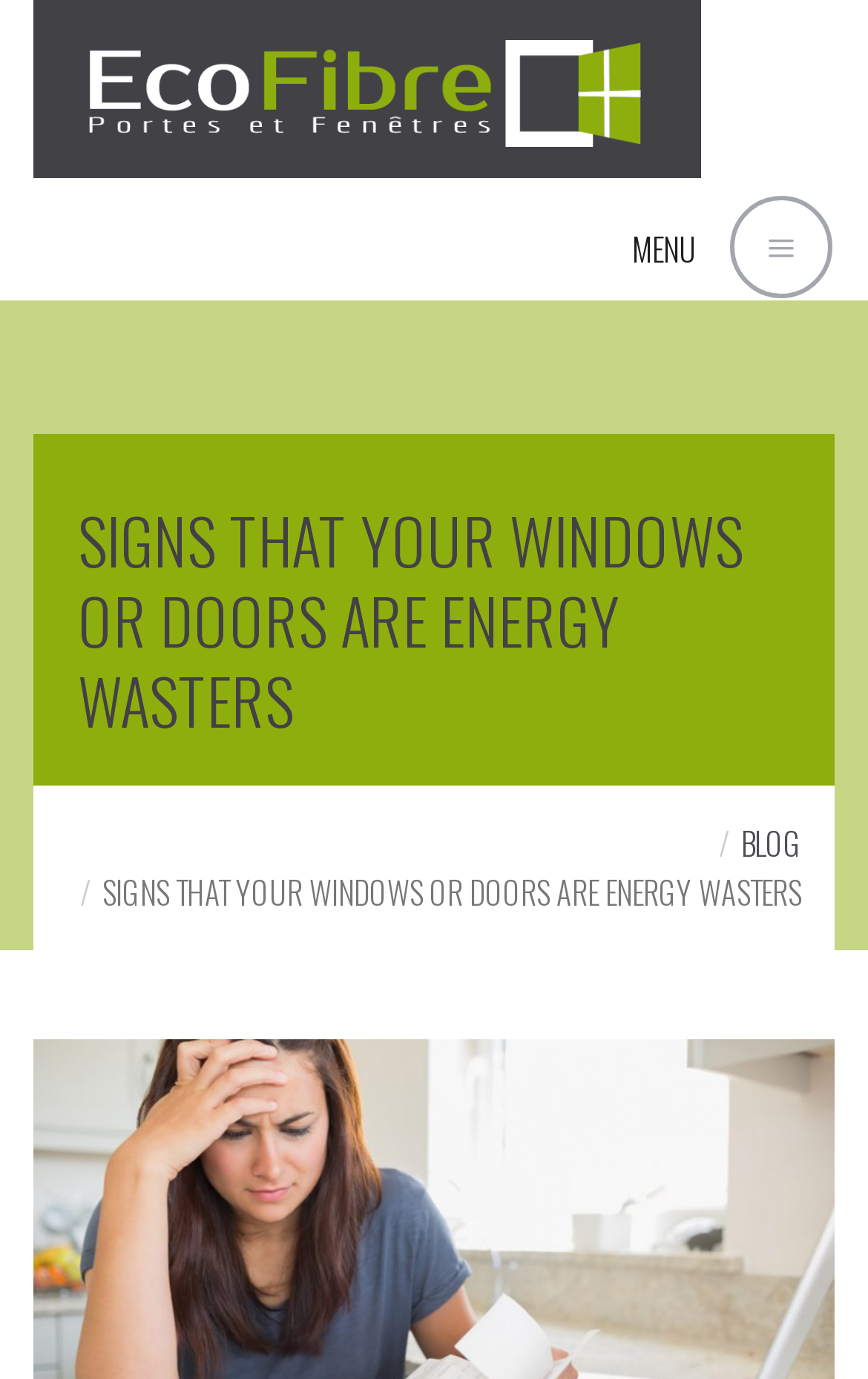Extract the bounding box for the UI element that matches this description: "Blog".

[0.854, 0.594, 0.923, 0.628]